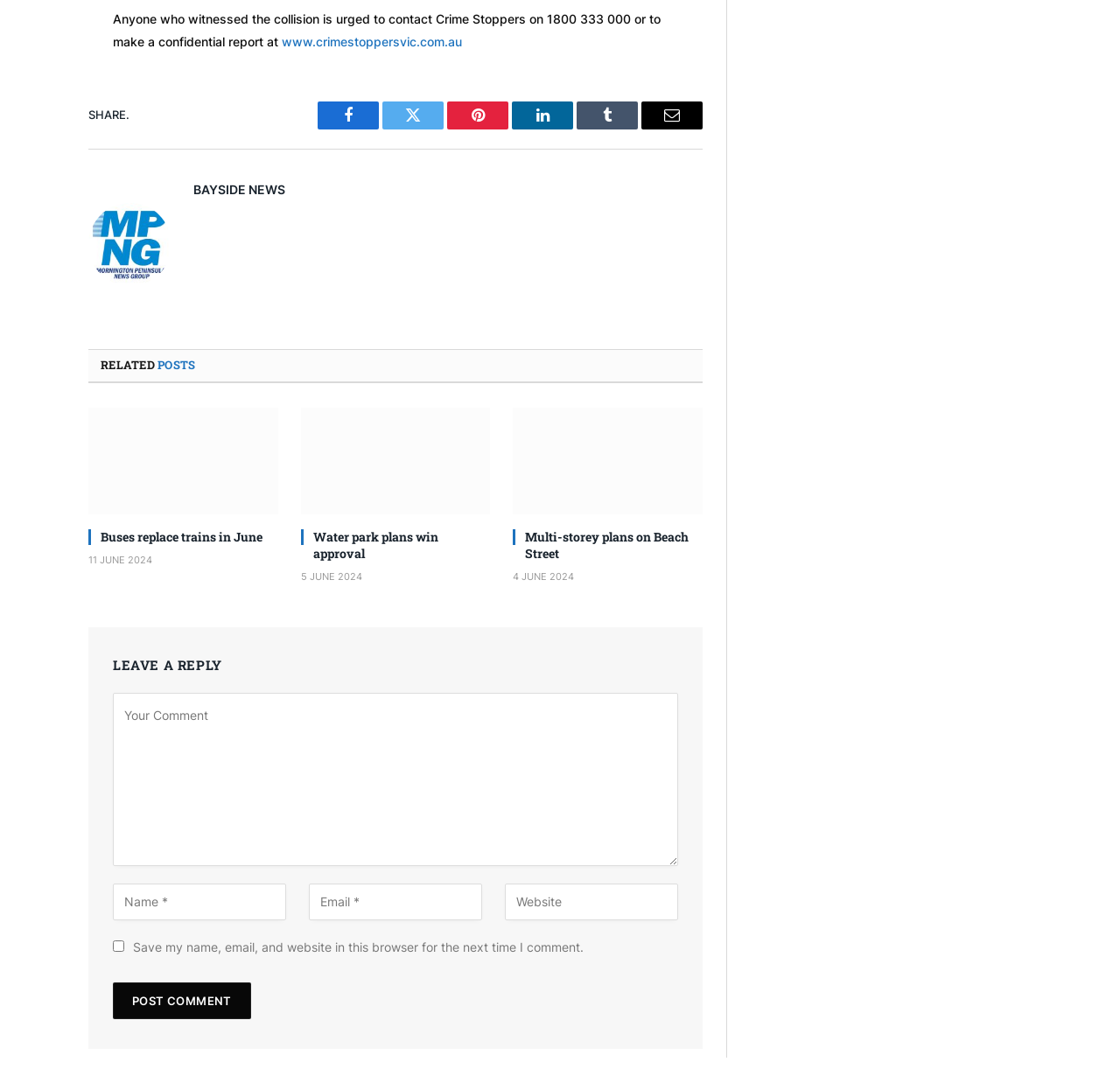Give a concise answer of one word or phrase to the question: 
What is the contact number for Crime Stoppers?

1800 333 000